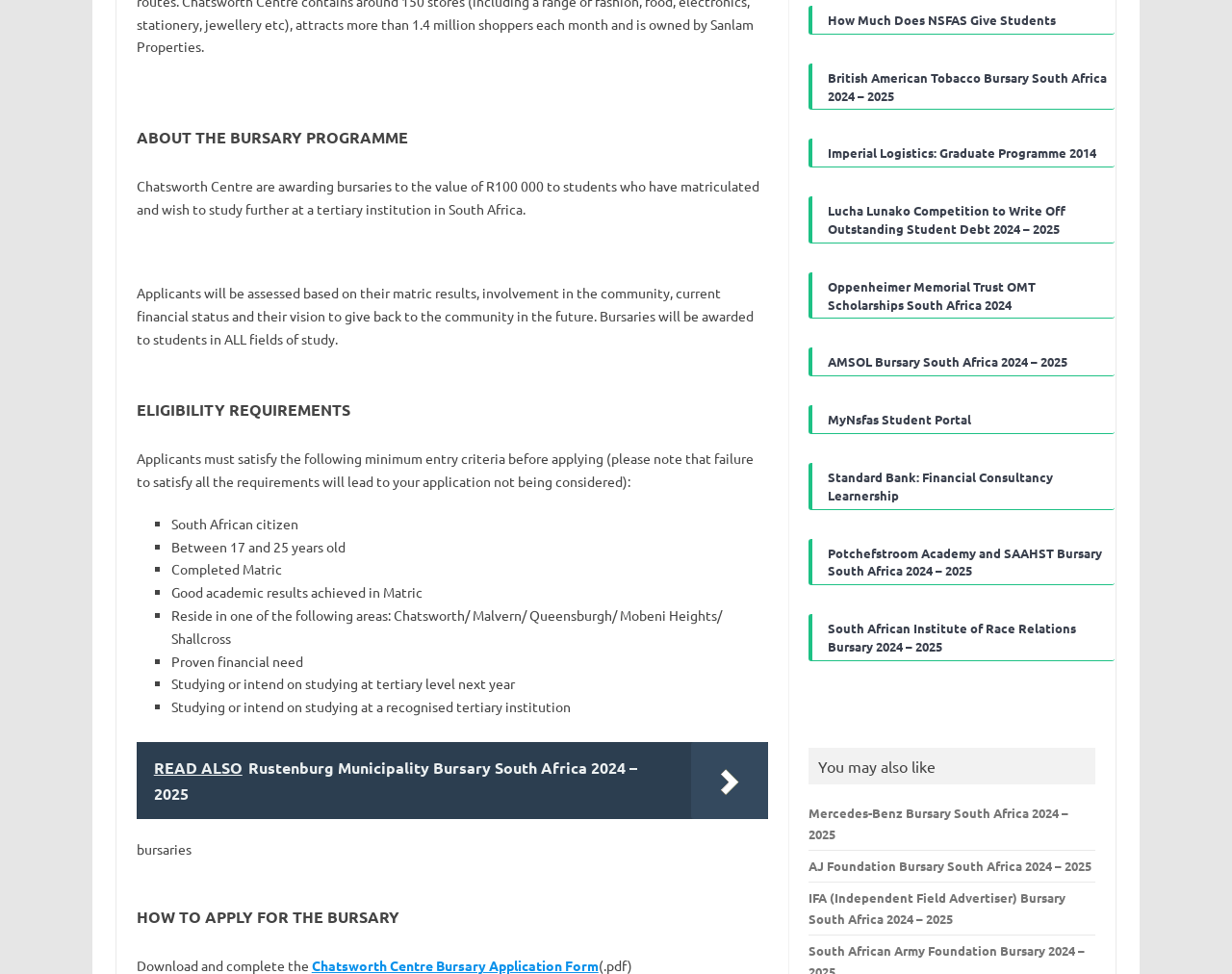Locate the bounding box coordinates of the element that should be clicked to fulfill the instruction: "Read about the Rustenburg Municipality Bursary".

[0.111, 0.762, 0.623, 0.841]